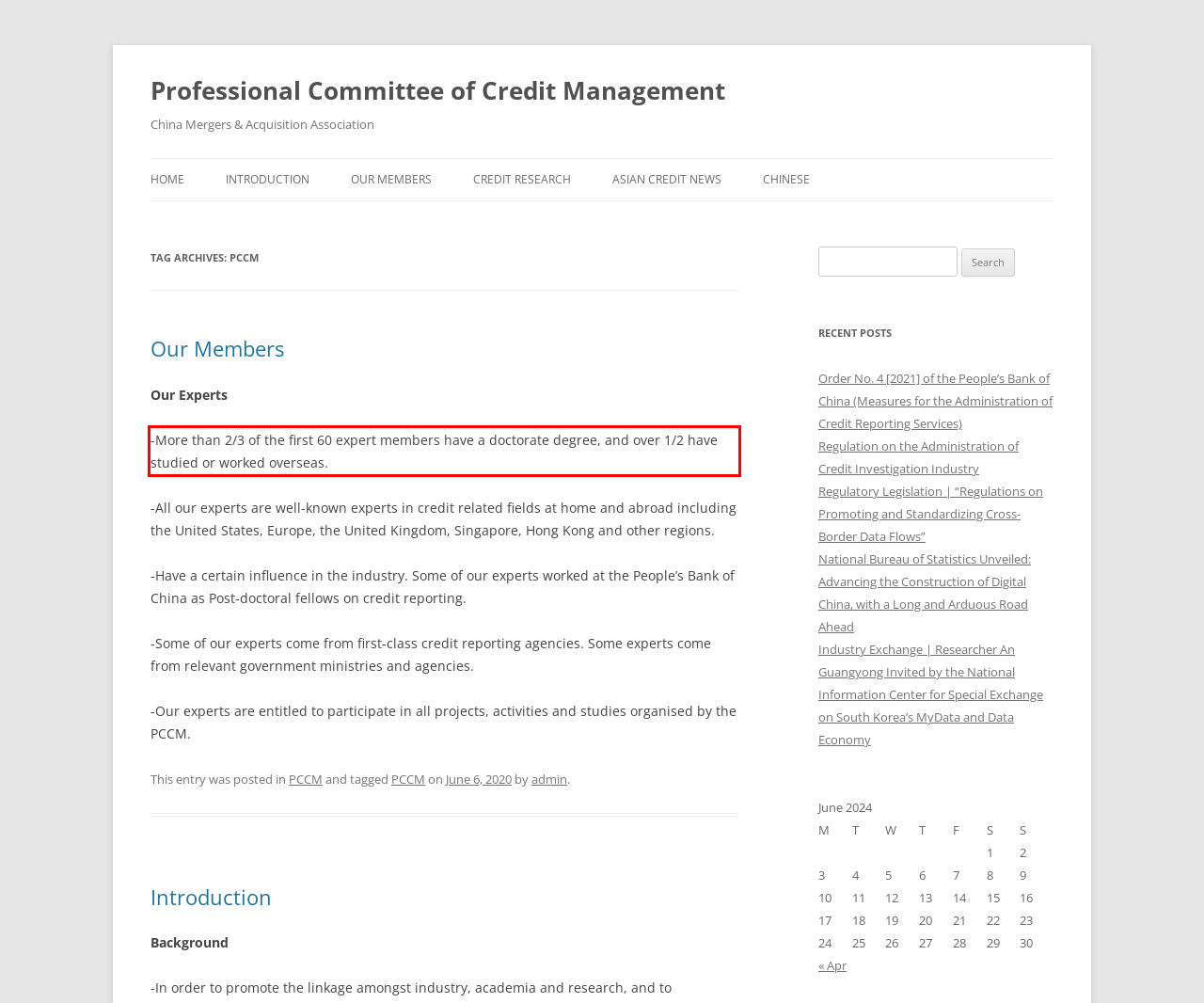Using OCR, extract the text content found within the red bounding box in the given webpage screenshot.

-More than 2/3 of the first 60 expert members have a doctorate degree, and over 1/2 have studied or worked overseas.